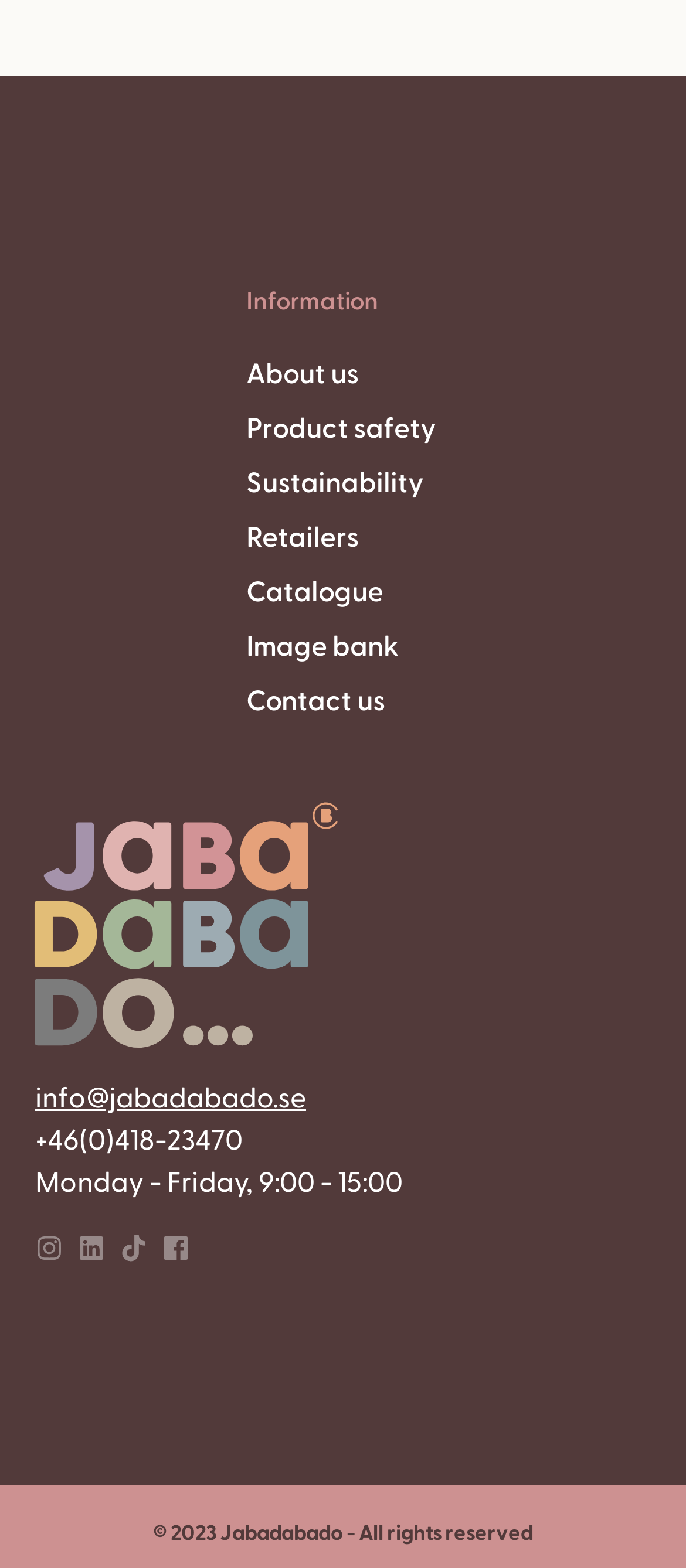Please determine the bounding box coordinates of the element to click in order to execute the following instruction: "Contact us via email". The coordinates should be four float numbers between 0 and 1, specified as [left, top, right, bottom].

[0.051, 0.689, 0.446, 0.712]